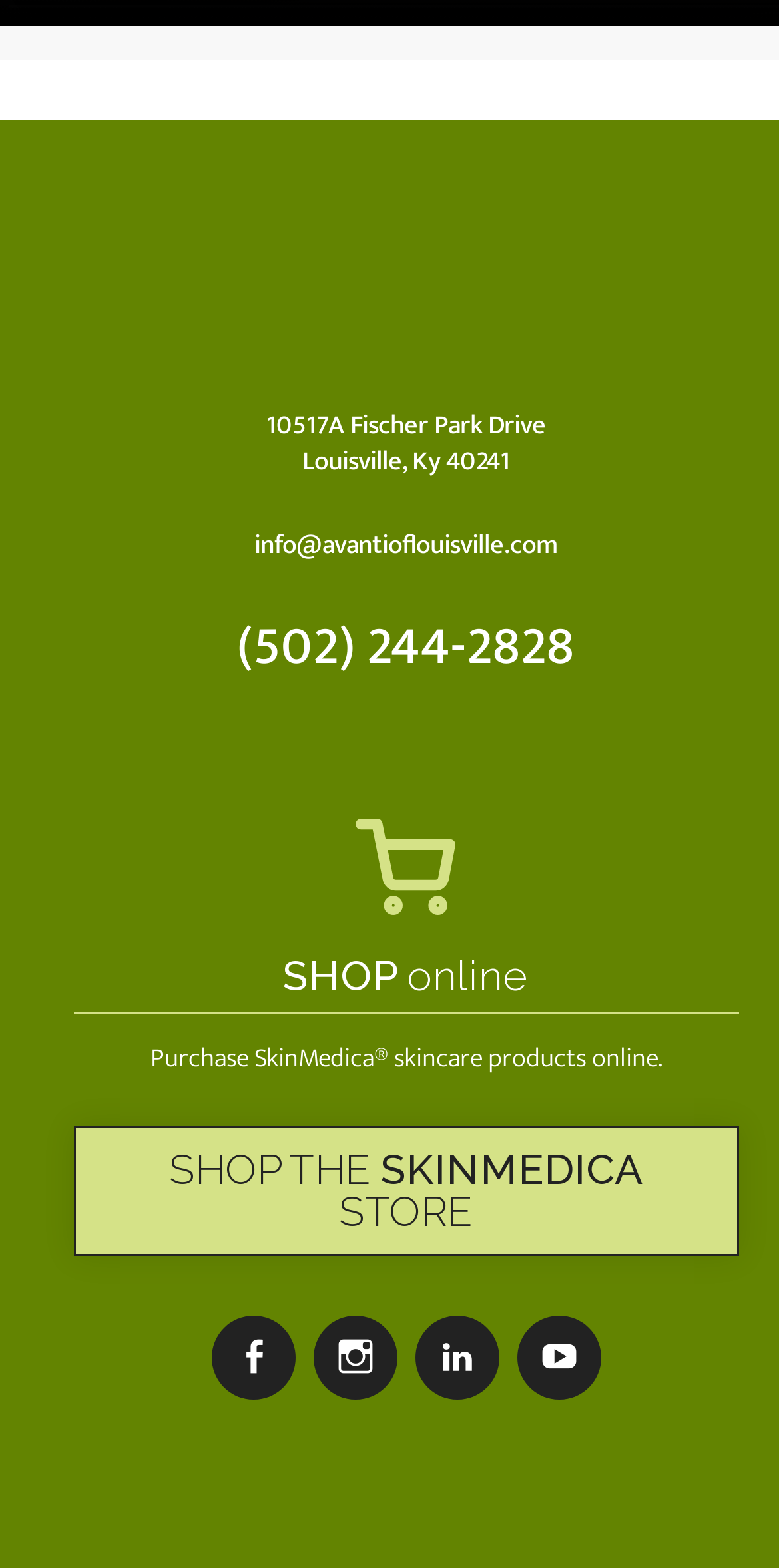Answer the following query concisely with a single word or phrase:
What brand of skincare products can be purchased online?

SkinMedica